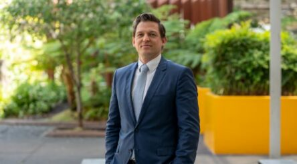Answer the question in a single word or phrase:
What is behind the man?

Lush greenery